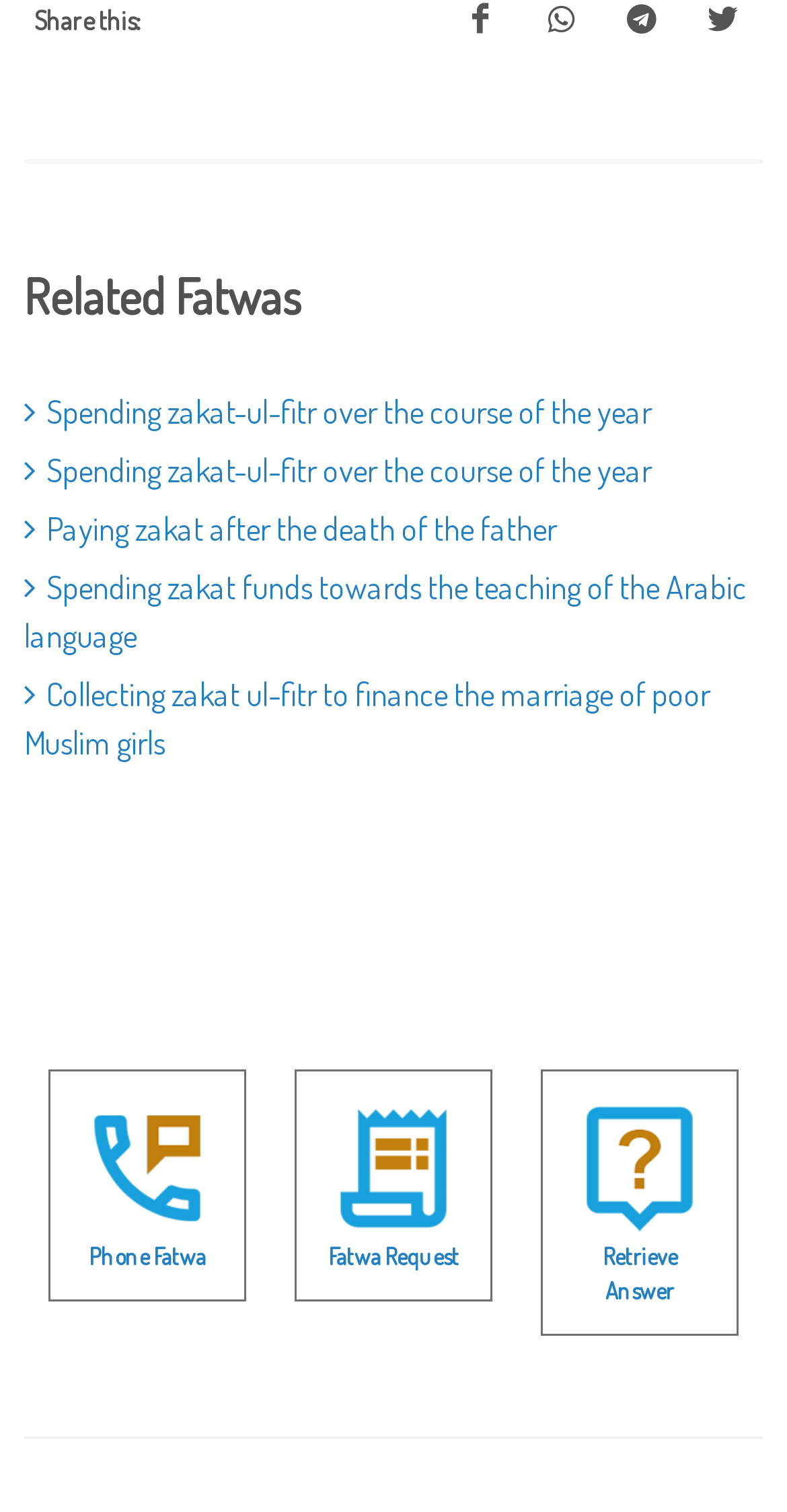Identify the coordinates of the bounding box for the element that must be clicked to accomplish the instruction: "Get phone fatwa".

[0.113, 0.821, 0.262, 0.841]